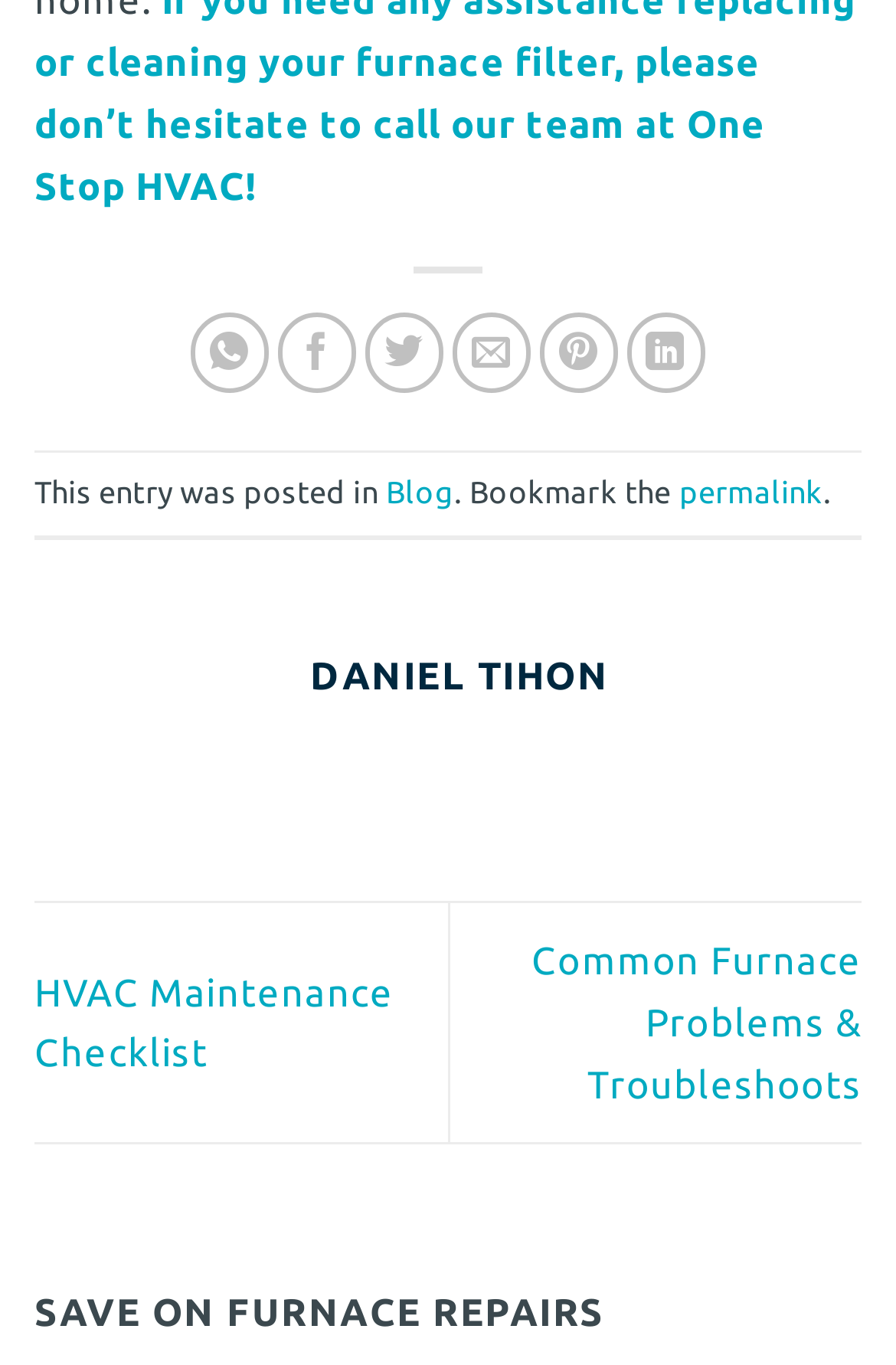Please locate the bounding box coordinates of the element that should be clicked to complete the given instruction: "Read the permalink".

[0.758, 0.346, 0.919, 0.373]